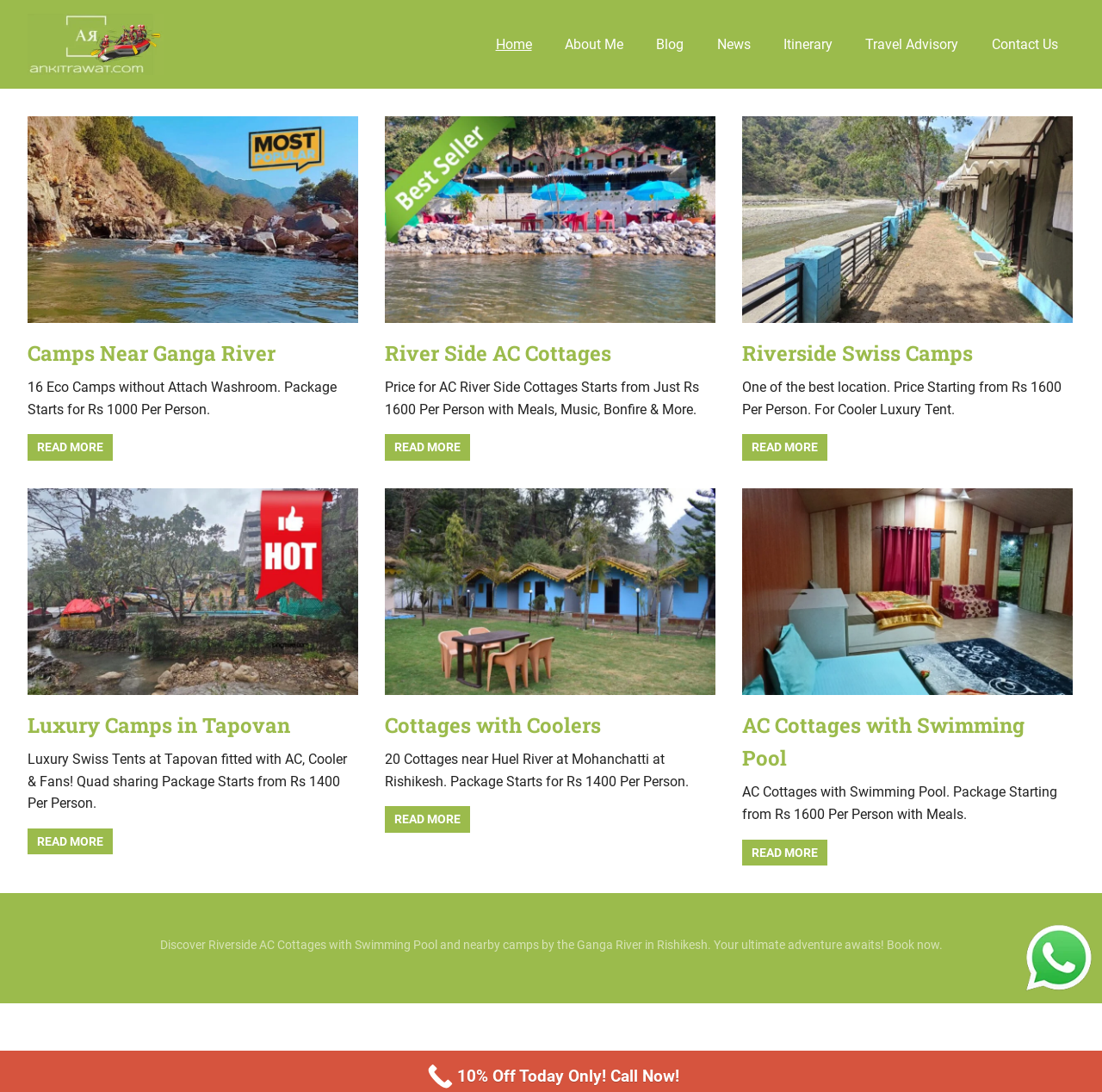Using the information in the image, could you please answer the following question in detail:
What is the feature of the AC Cottages with Swimming Pool?

The webpage mentions that the AC Cottages with Swimming Pool have a swimming pool facility. This information can be found in the section titled 'AC Cottages with Swimming Pool'.